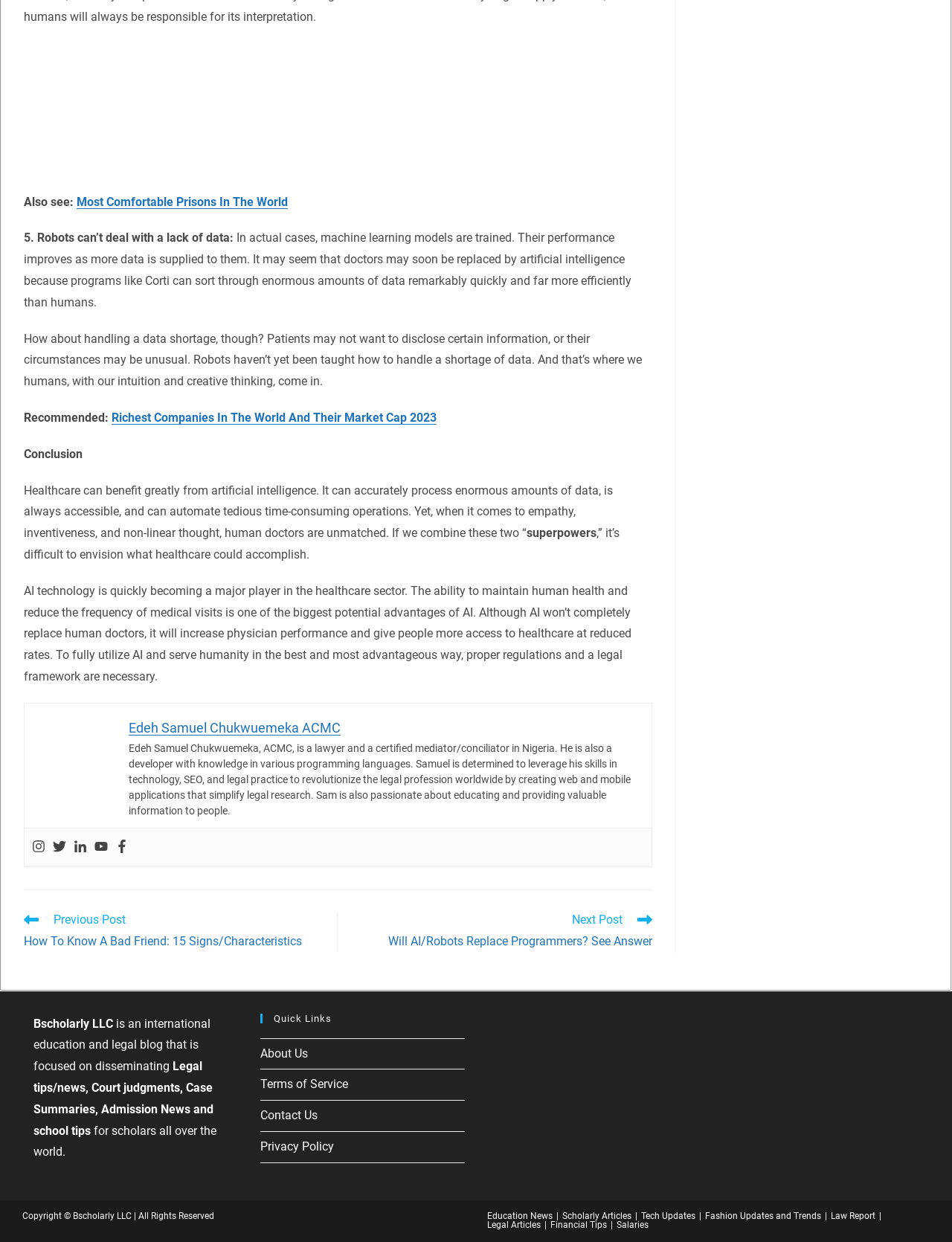Pinpoint the bounding box coordinates of the clickable area needed to execute the instruction: "Check the recommended article about richest companies in the world". The coordinates should be specified as four float numbers between 0 and 1, i.e., [left, top, right, bottom].

[0.117, 0.331, 0.459, 0.342]